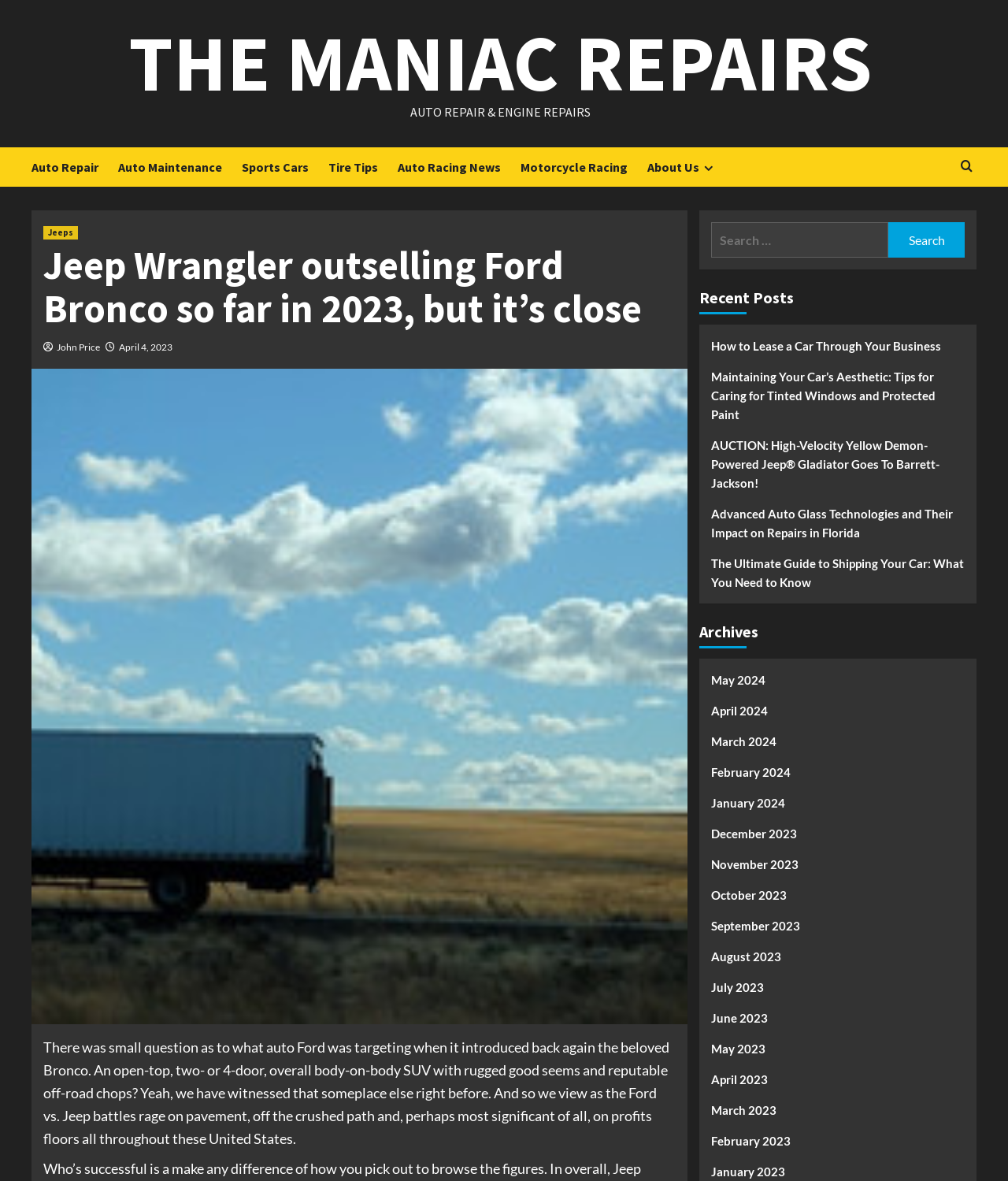Who wrote the article?
Please provide a single word or phrase based on the screenshot.

John Price